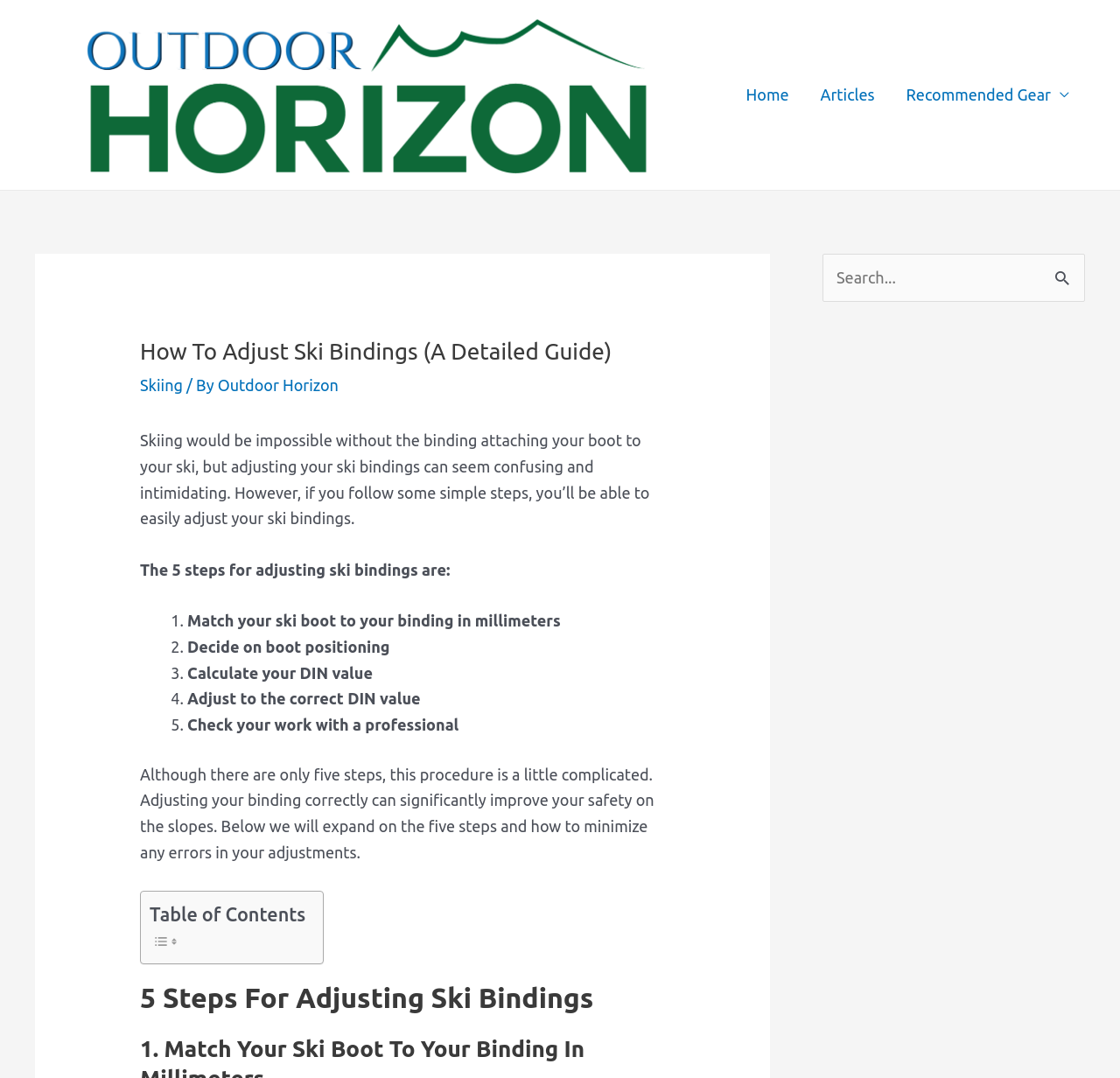Based on the image, give a detailed response to the question: How many steps are involved in adjusting ski bindings?

The webpage outlines a 5-step process for adjusting ski bindings, which includes matching boot size to binding, deciding on boot positioning, calculating DIN value, adjusting to the correct DIN value, and checking work with a professional. These steps are clearly listed on the webpage, indicating that there are 5 steps involved in the process.